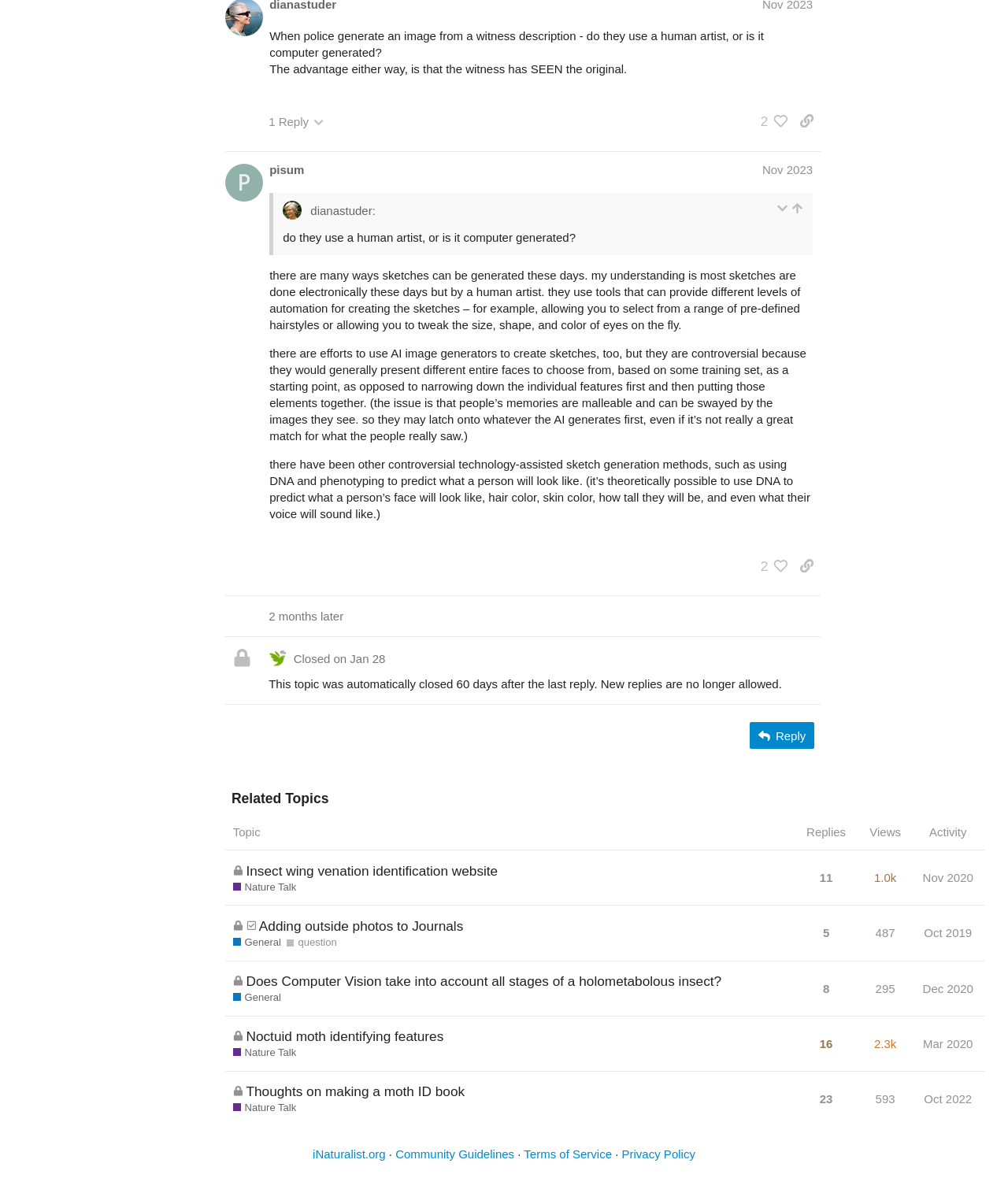Please provide a comprehensive response to the question below by analyzing the image: 
Who is the author of the post?

I found the answer by looking at the heading 'pisum Nov 2023' which is located above the post content and indicates the author's name and posting date.